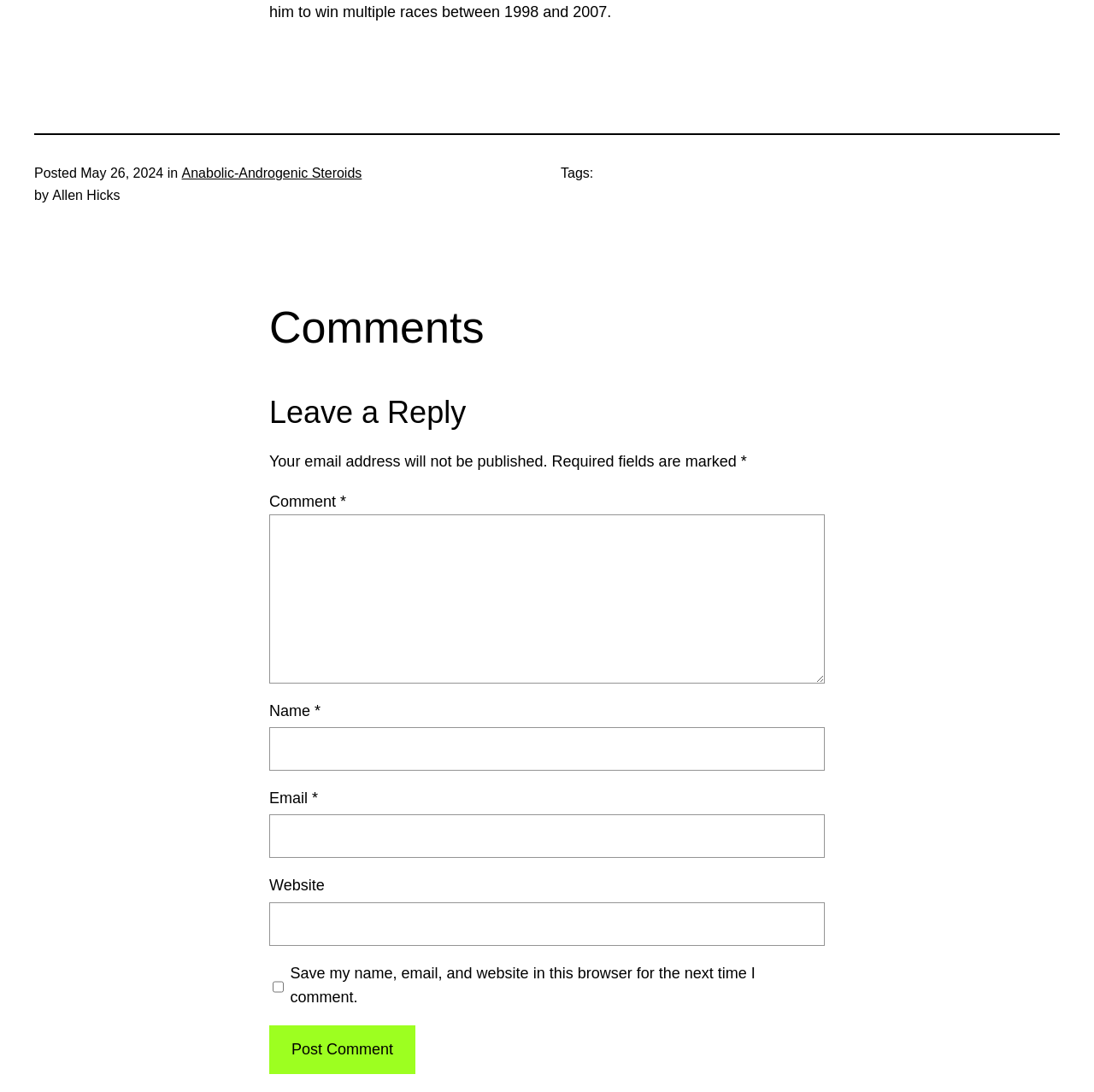Answer the question below using just one word or a short phrase: 
What is required to leave a reply?

Name, Email, Comment